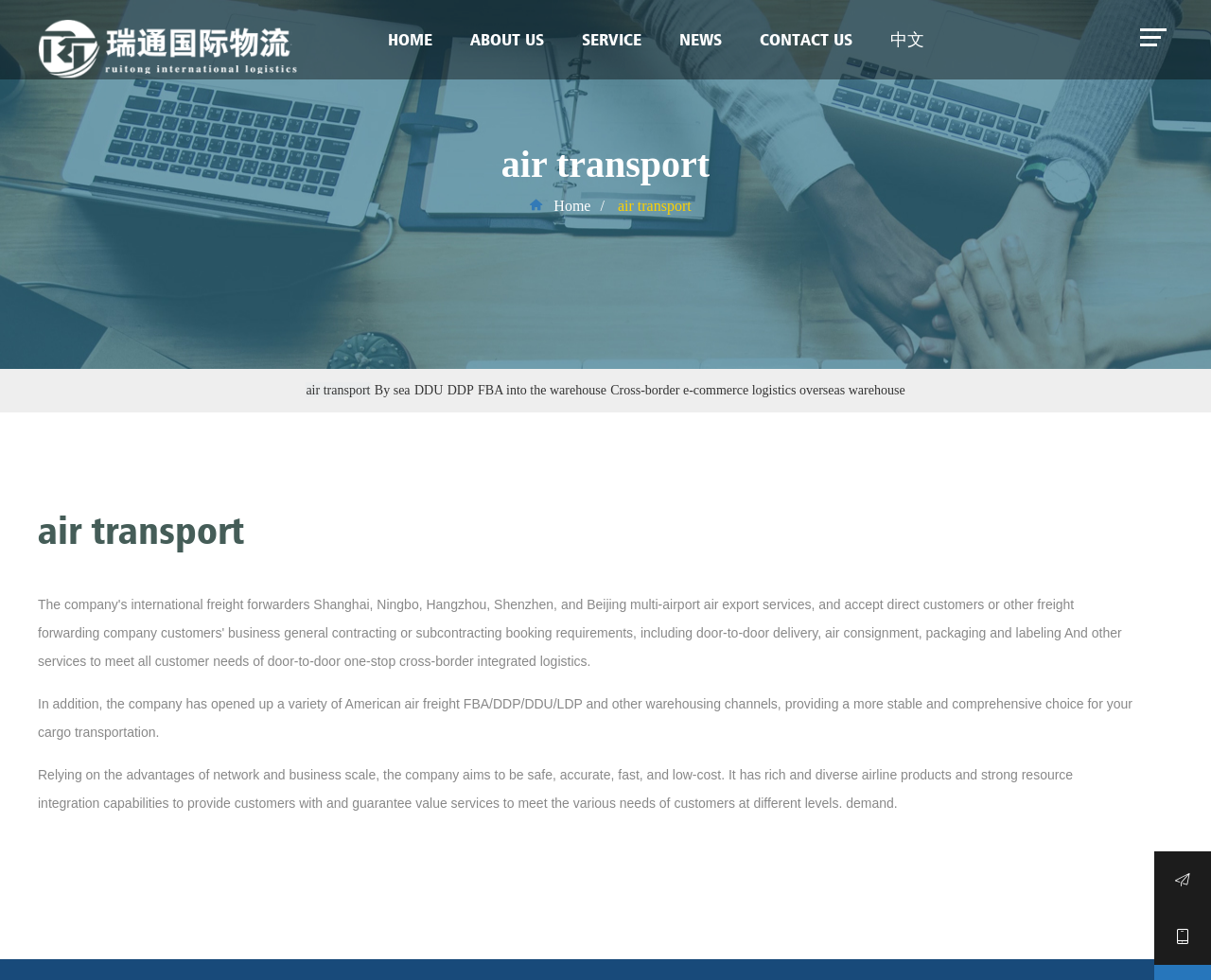What is the language of the webpage?
Analyze the image and deliver a detailed answer to the question.

The language of the webpage is obtained from the link element with the text '中文' at the top of the webpage, which indicates that the webpage is available in Chinese, in addition to English.